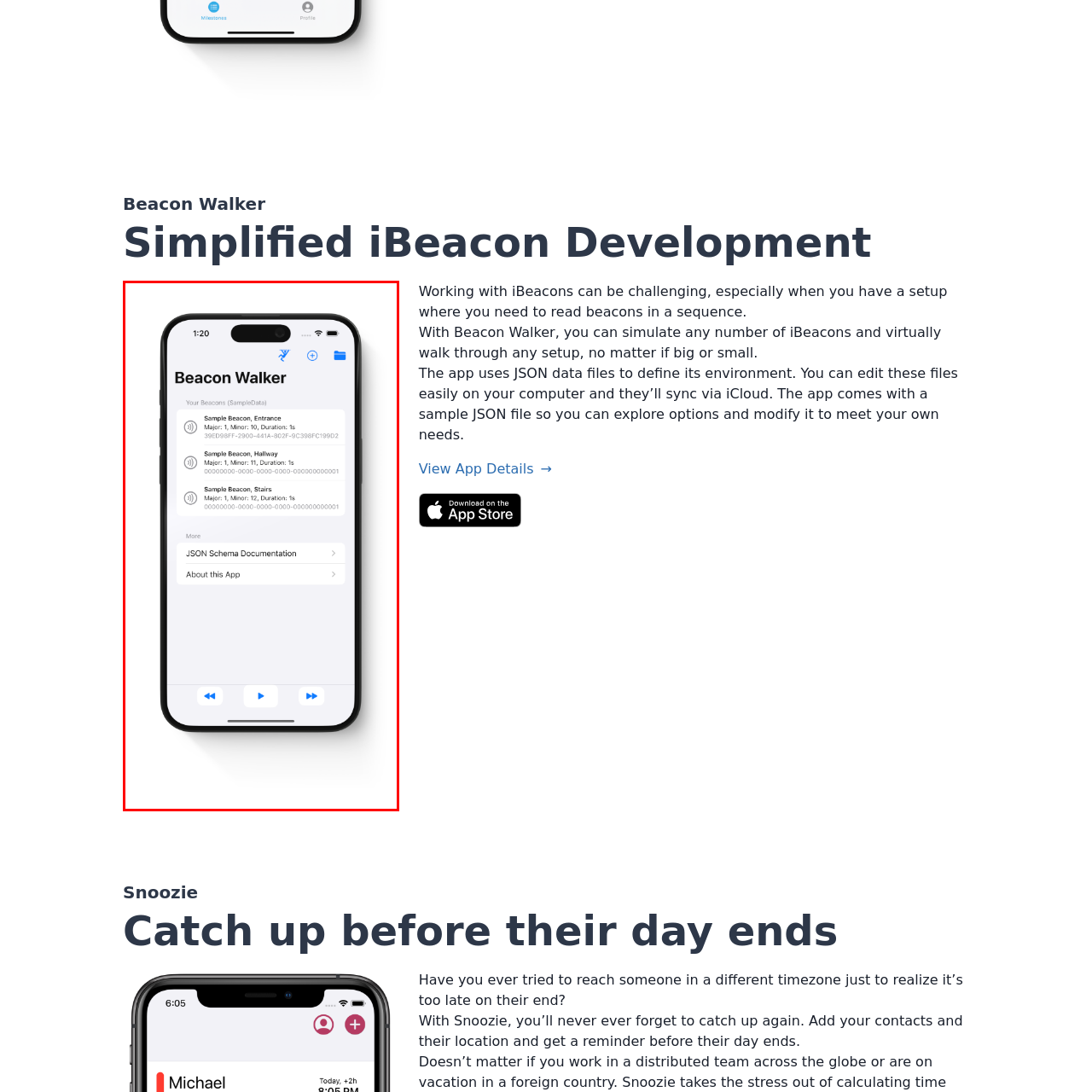Concentrate on the image area surrounded by the red border and answer the following question comprehensively: What is located at the bottom of the screen?

According to the caption, the navigation controls are positioned at the bottom of the screen, allowing users to interact further with the application and making it a valuable tool for both beginners and experienced users in iBeacon development.